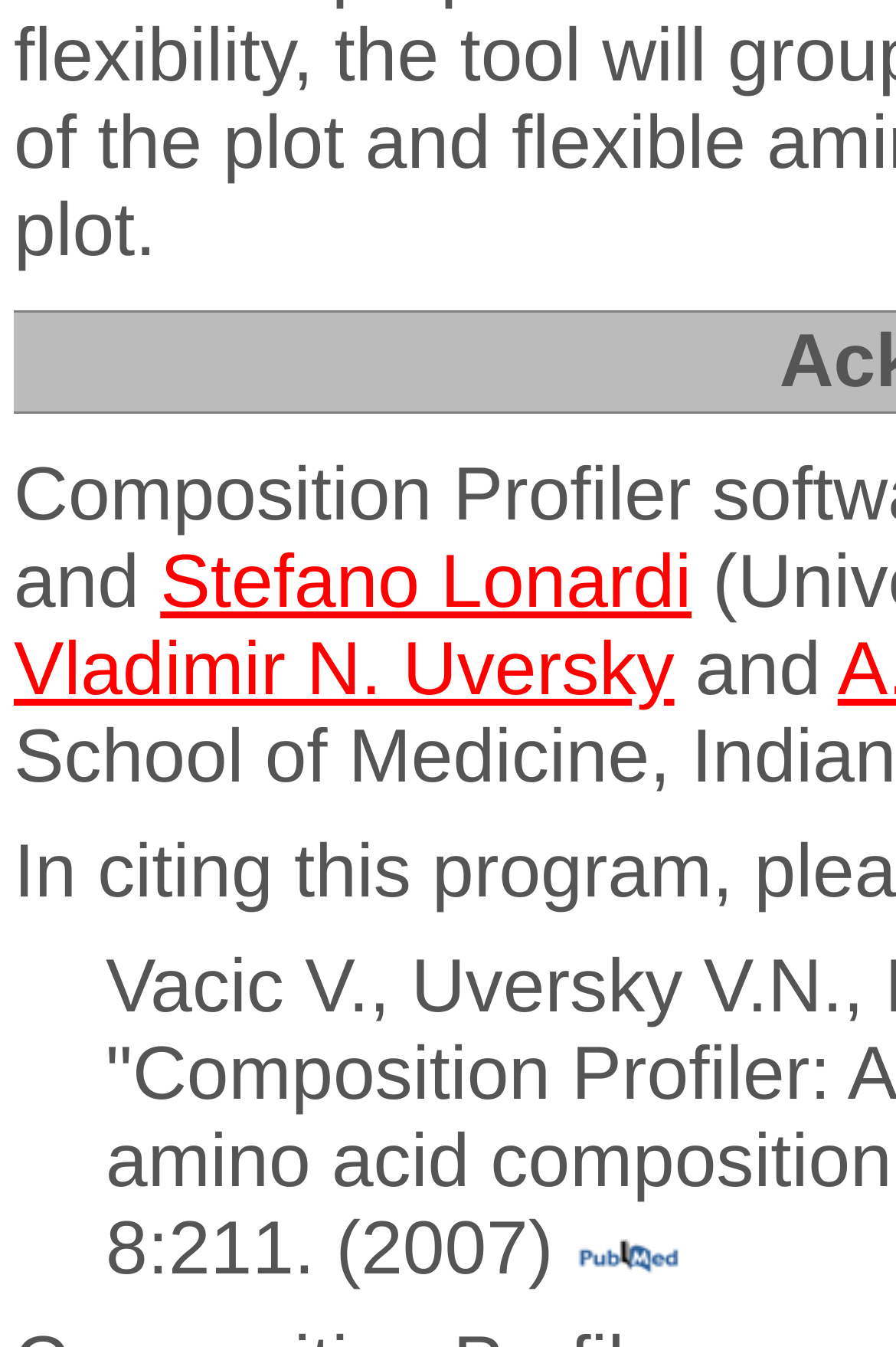Locate the UI element described by Vladimir N. Uversky in the provided webpage screenshot. Return the bounding box coordinates in the format (top-left x, top-left y, bottom-right x, bottom-right y), ensuring all values are between 0 and 1.

[0.015, 0.464, 0.753, 0.527]